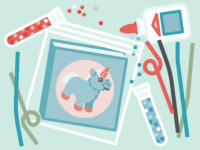Answer the question with a single word or phrase: 
What type of element do the pipe cleaners add to the composition?

Tactile